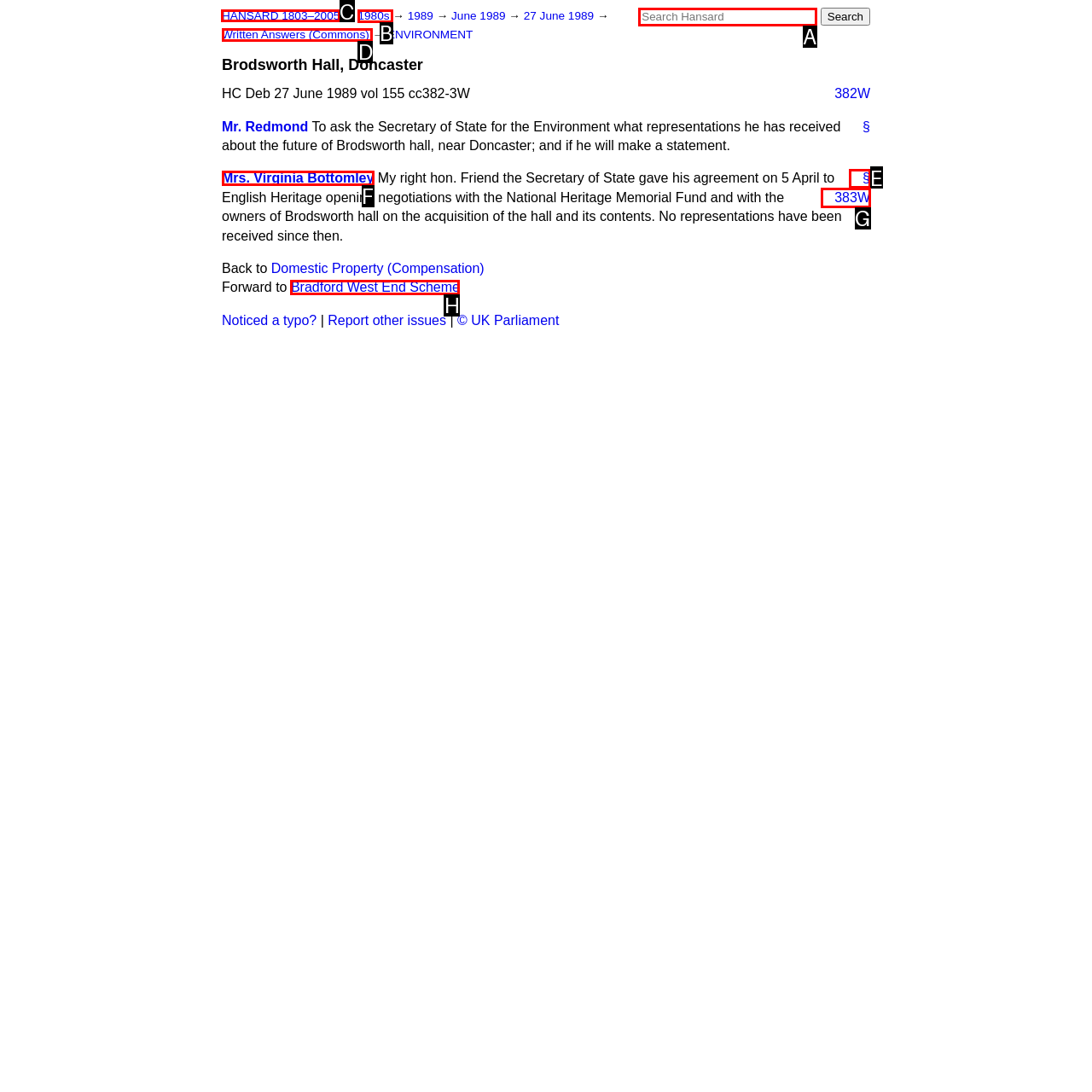Please indicate which HTML element should be clicked to fulfill the following task: Go to Hansard 1803-2005. Provide the letter of the selected option.

C